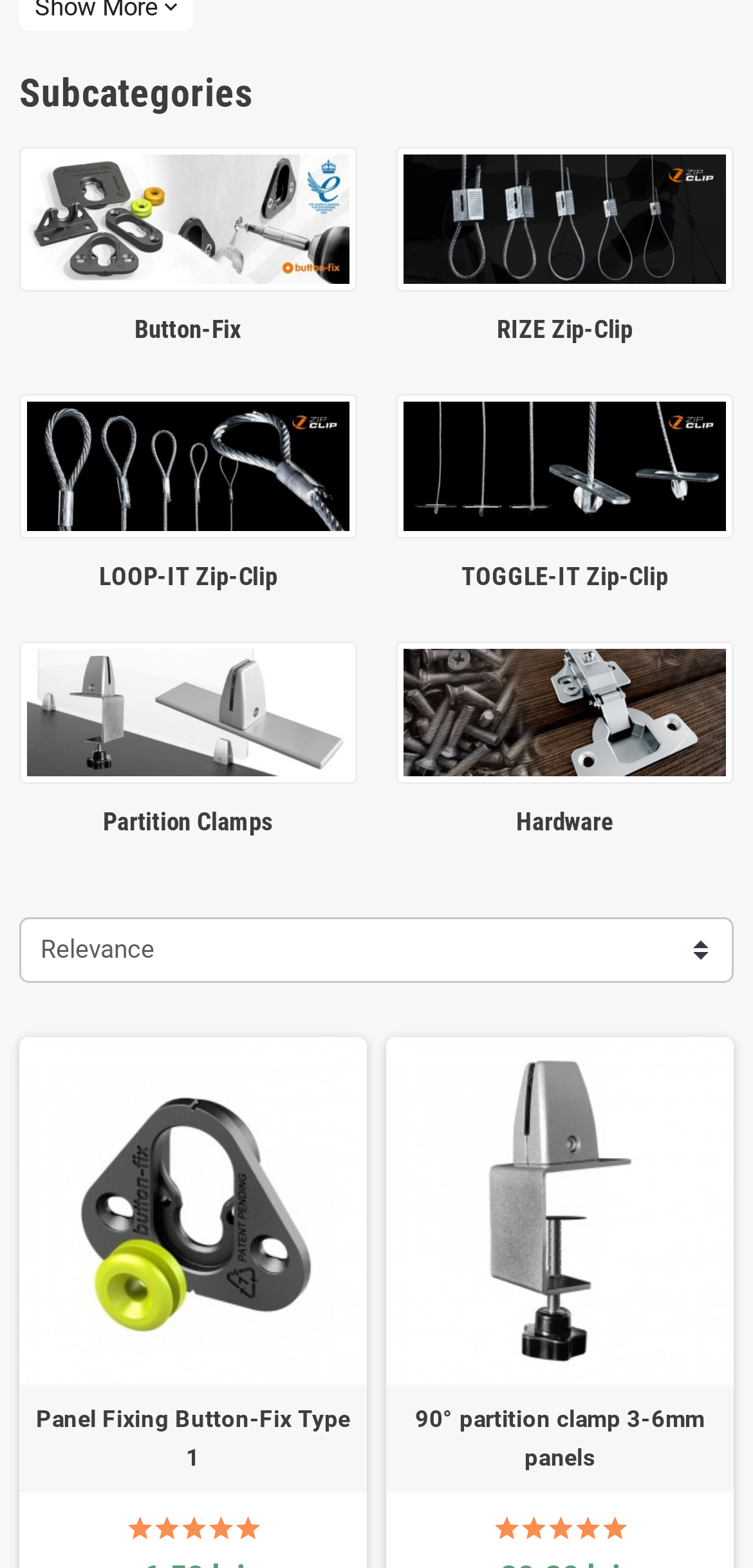Please study the image and answer the question comprehensively:
What is the name of the first product?

I looked at the first link under the 'Subcategories' heading and found the text 'Button-Fix, invisible fixing of panels | DesignFriends', which indicates that the first product is Button-Fix.